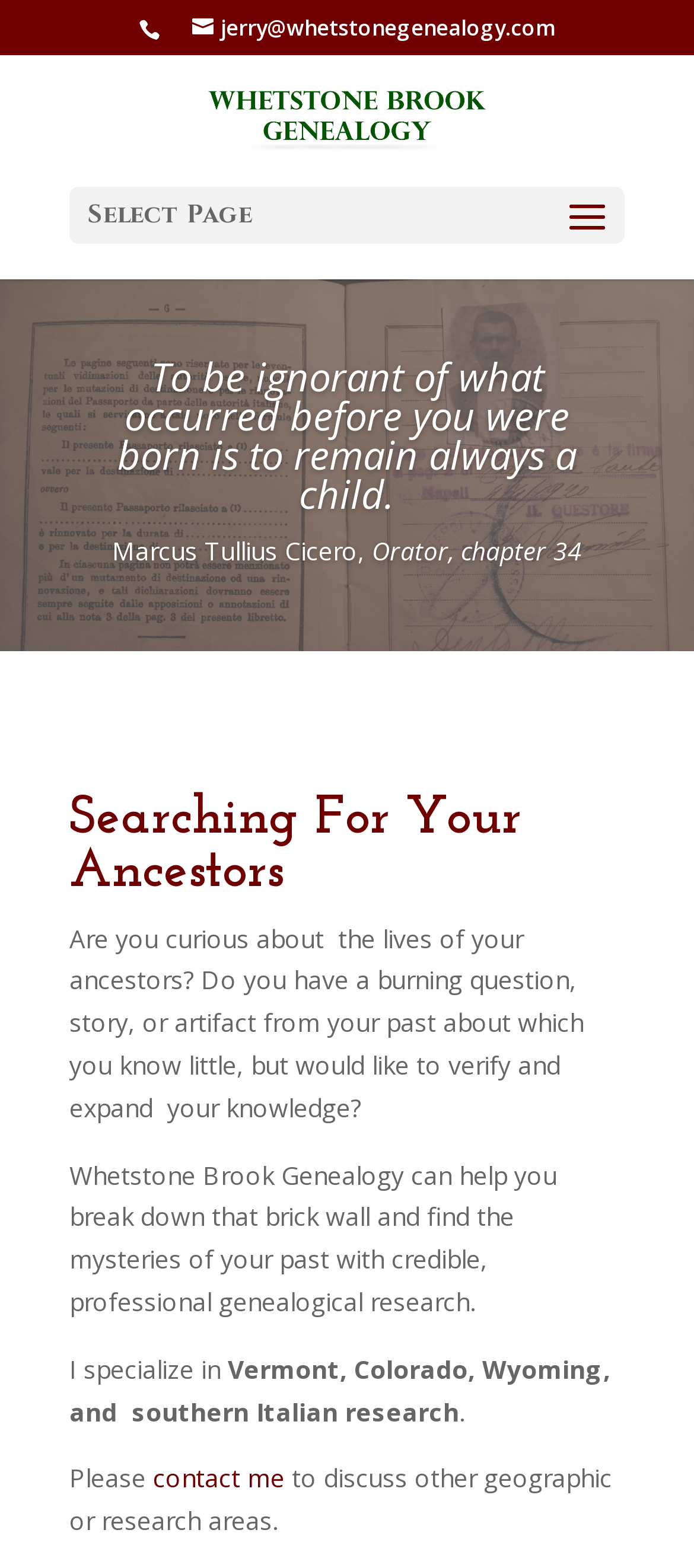Based on the element description "alt="Whetstone Brook Genealogy"", predict the bounding box coordinates of the UI element.

[0.3, 0.065, 0.7, 0.087]